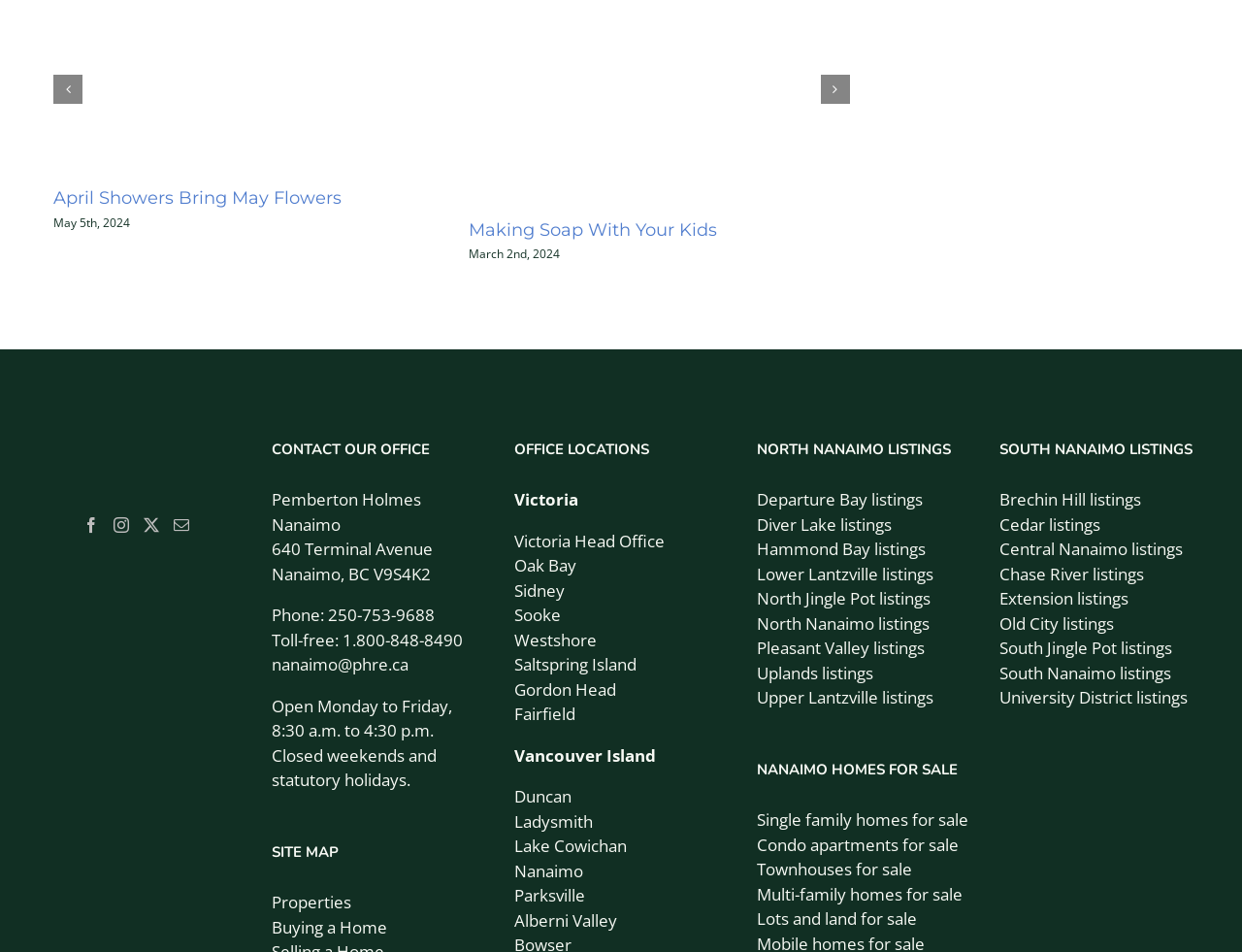Determine the bounding box coordinates for the clickable element to execute this instruction: "Select the 'en' language option". Provide the coordinates as four float numbers between 0 and 1, i.e., [left, top, right, bottom].

[0.059, 0.461, 0.079, 0.485]